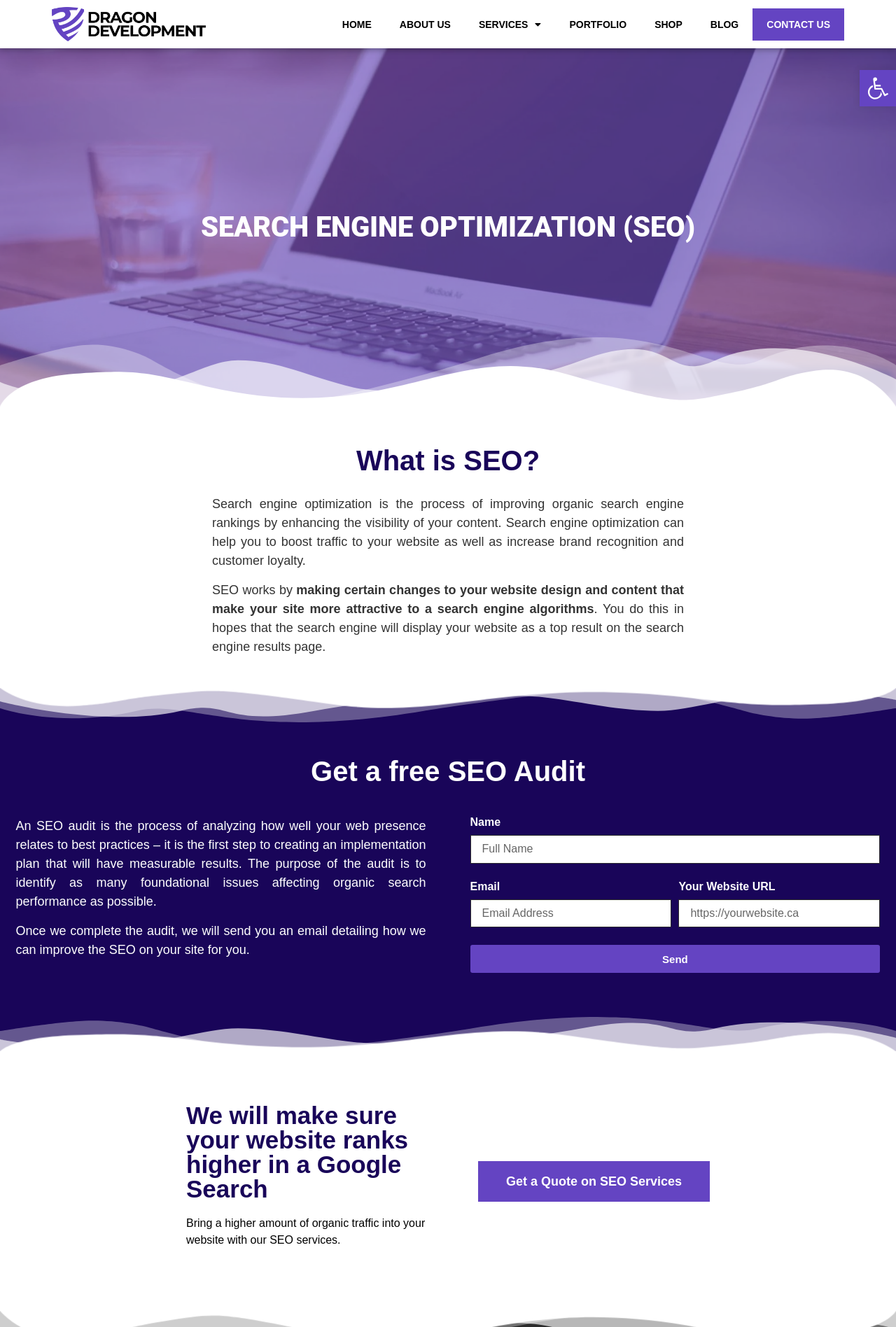Indicate the bounding box coordinates of the element that needs to be clicked to satisfy the following instruction: "Click on the HOME link". The coordinates should be four float numbers between 0 and 1, i.e., [left, top, right, bottom].

[0.366, 0.006, 0.43, 0.03]